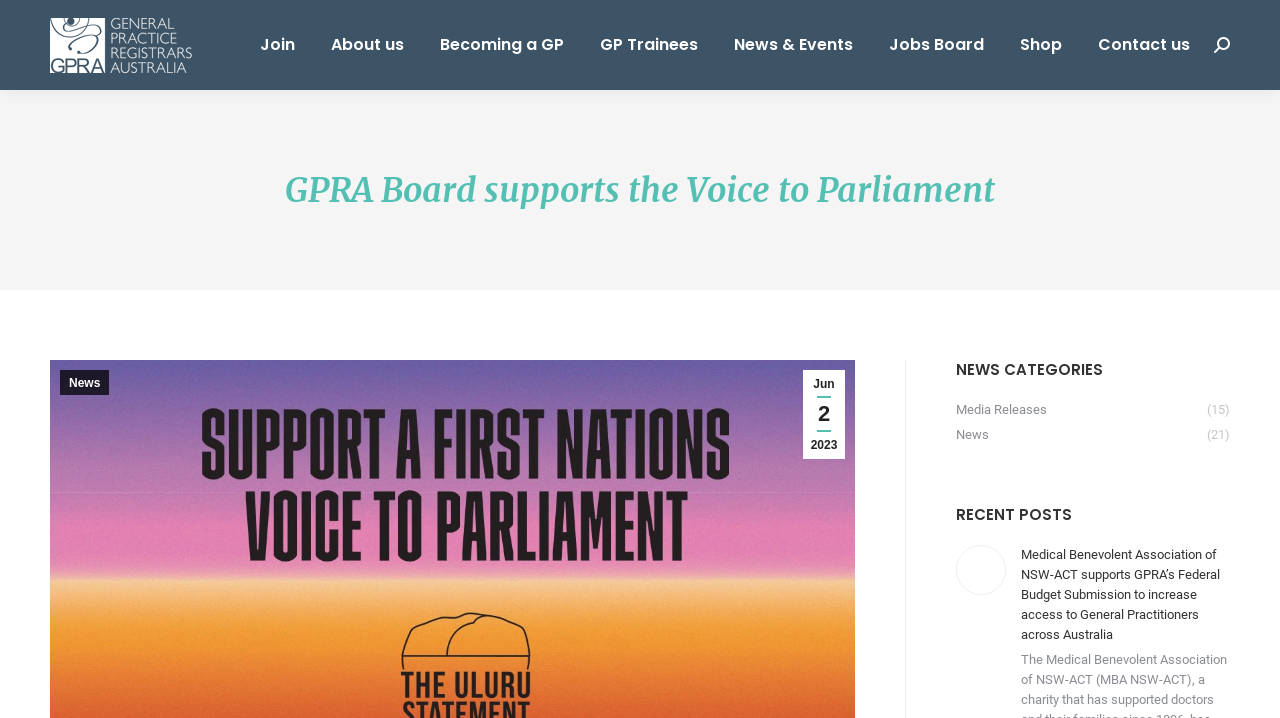Is there a search function on the webpage?
Using the image, respond with a single word or phrase.

Yes